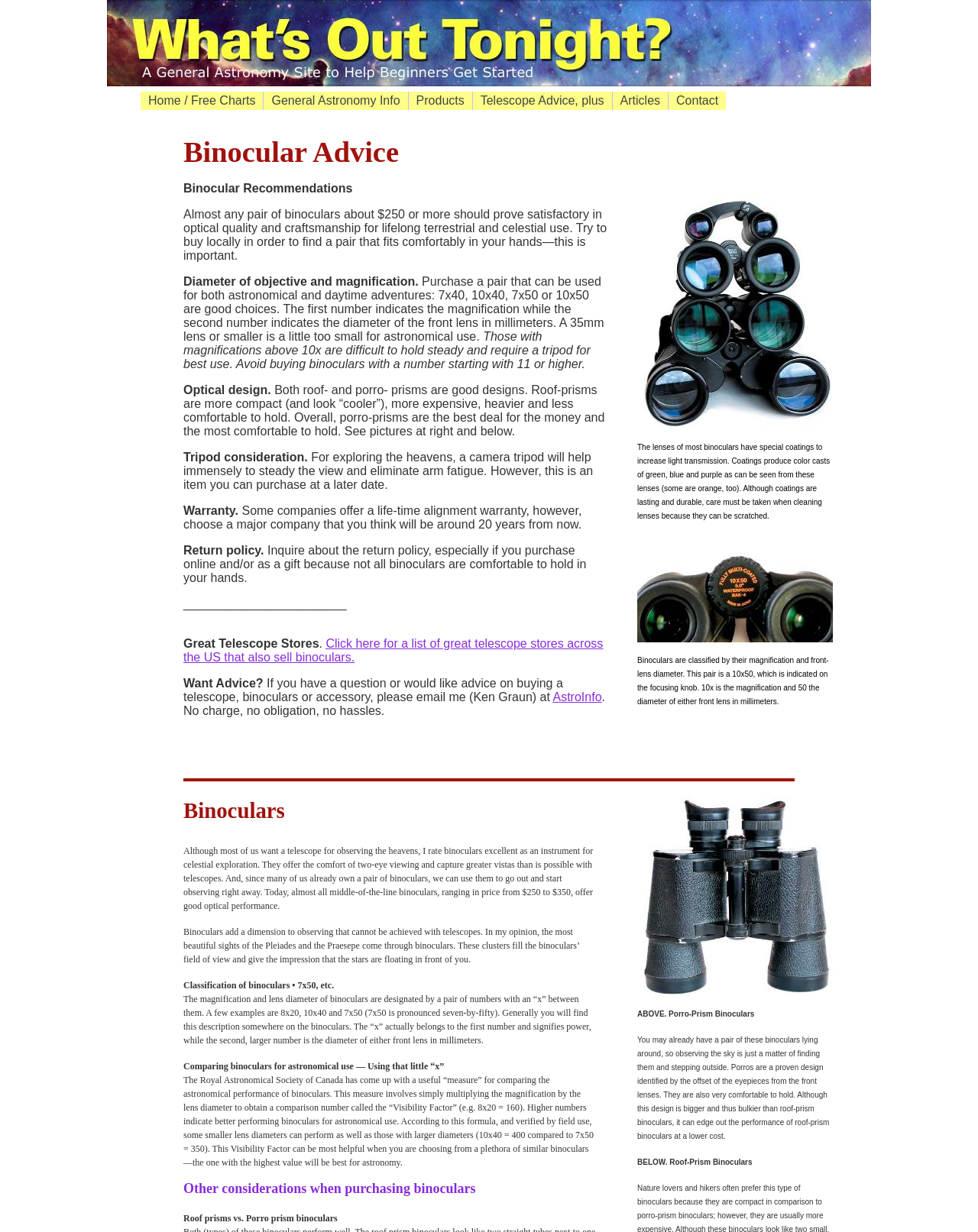Who can be contacted for advice on buying a telescope or binoculars?
Refer to the image and respond with a one-word or short-phrase answer.

Ken Graun